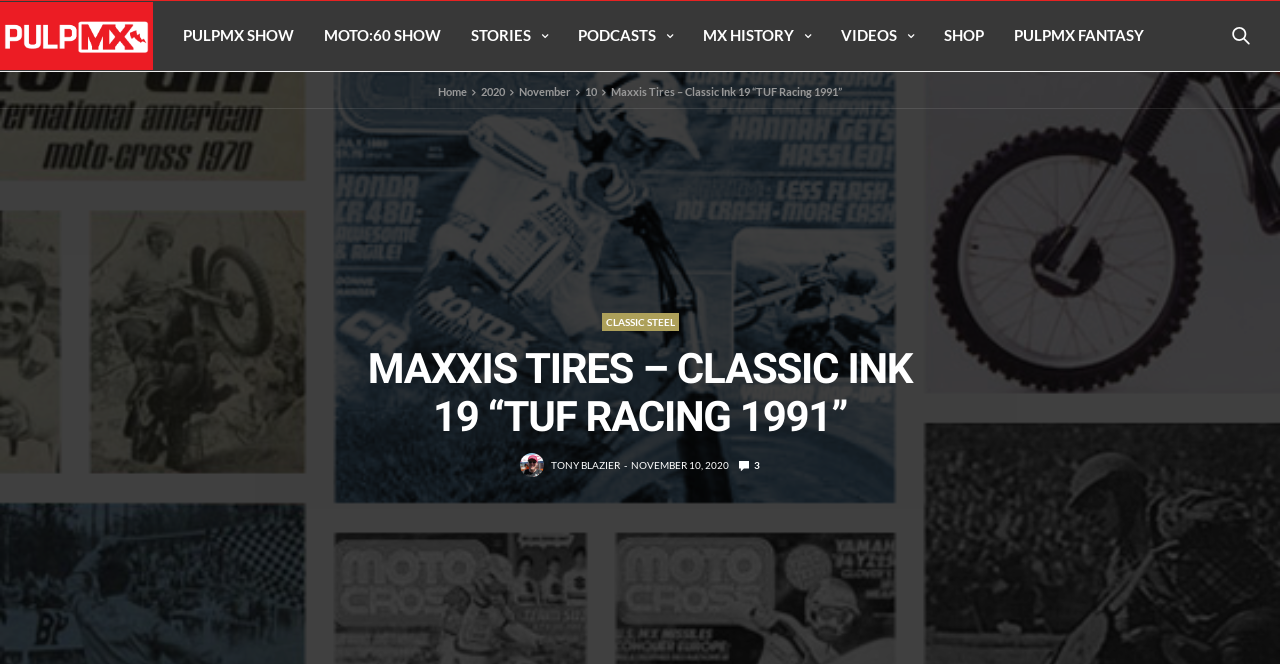Respond to the question below with a single word or phrase: What is the name of the person mentioned in the article?

Tony Blazier